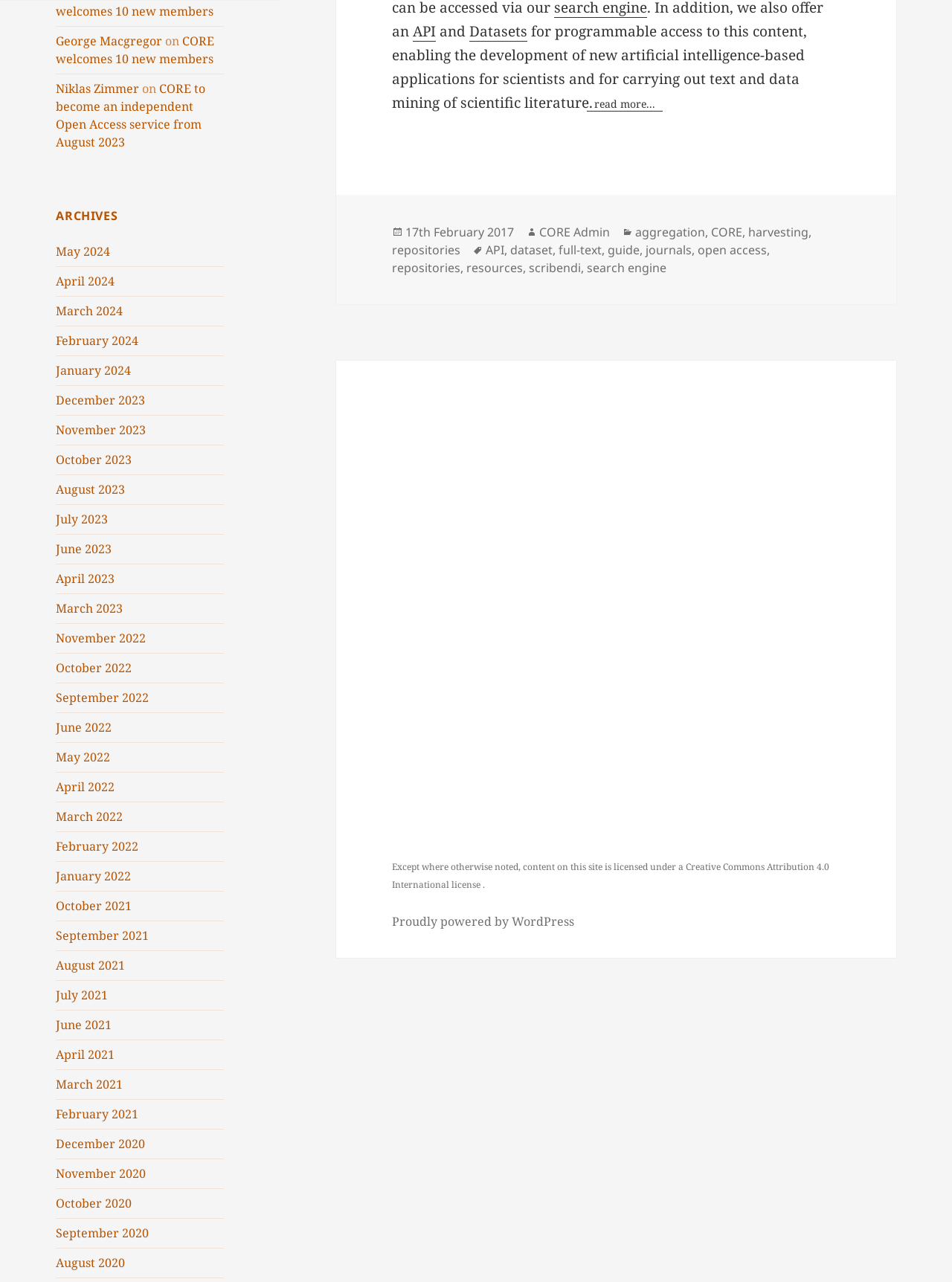Provide the bounding box coordinates for the area that should be clicked to complete the instruction: "View the archives".

[0.059, 0.161, 0.235, 0.175]